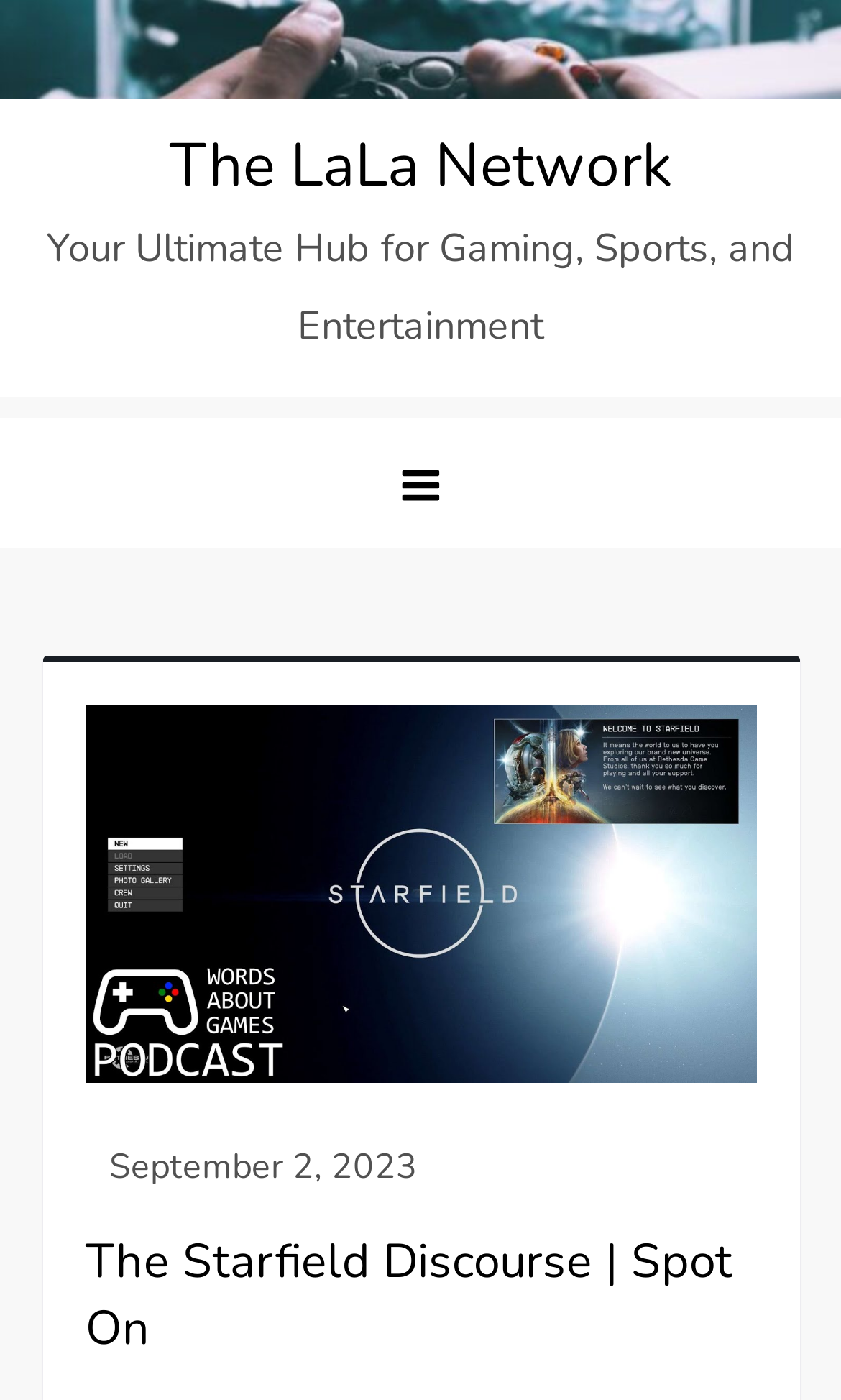Please give a short response to the question using one word or a phrase:
What is the text of the link at the top right?

The LaLa Network